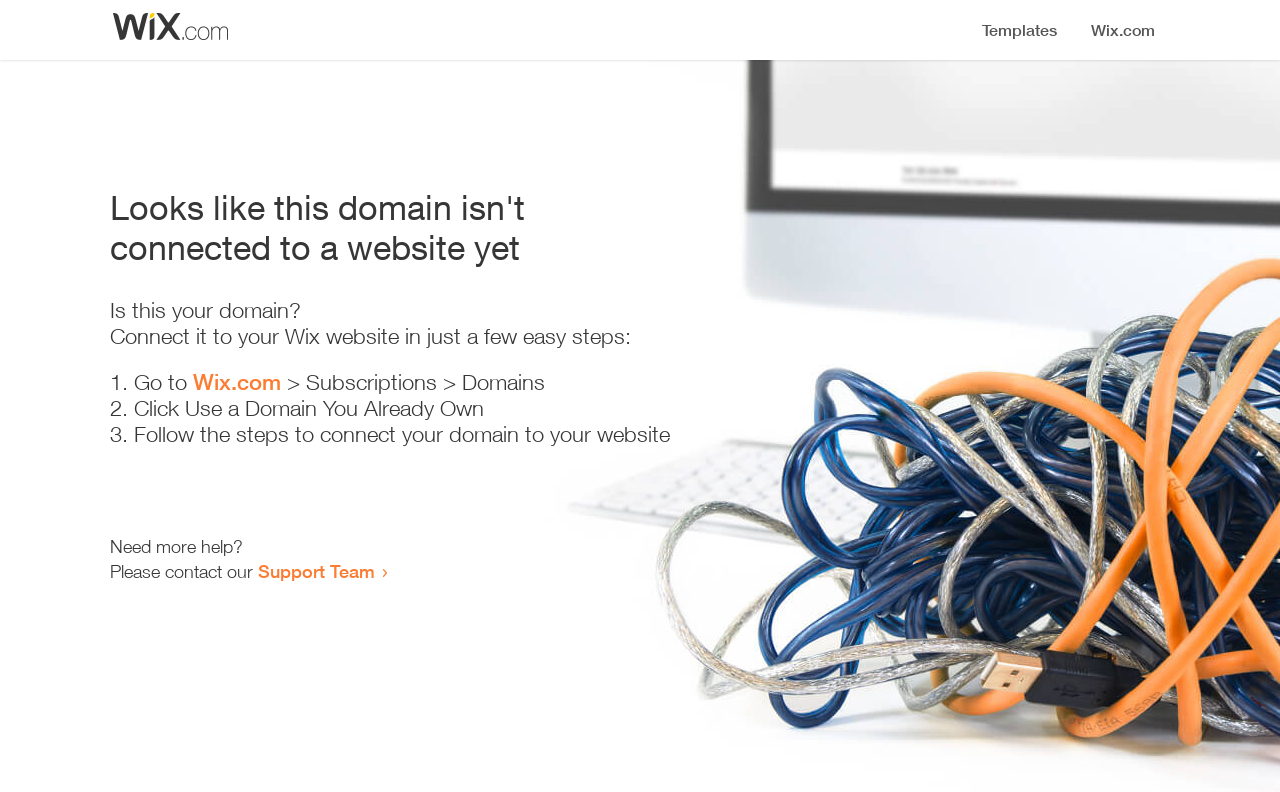What is the first step to connect a domain to a website?
Using the image, provide a concise answer in one word or a short phrase.

Go to Wix.com